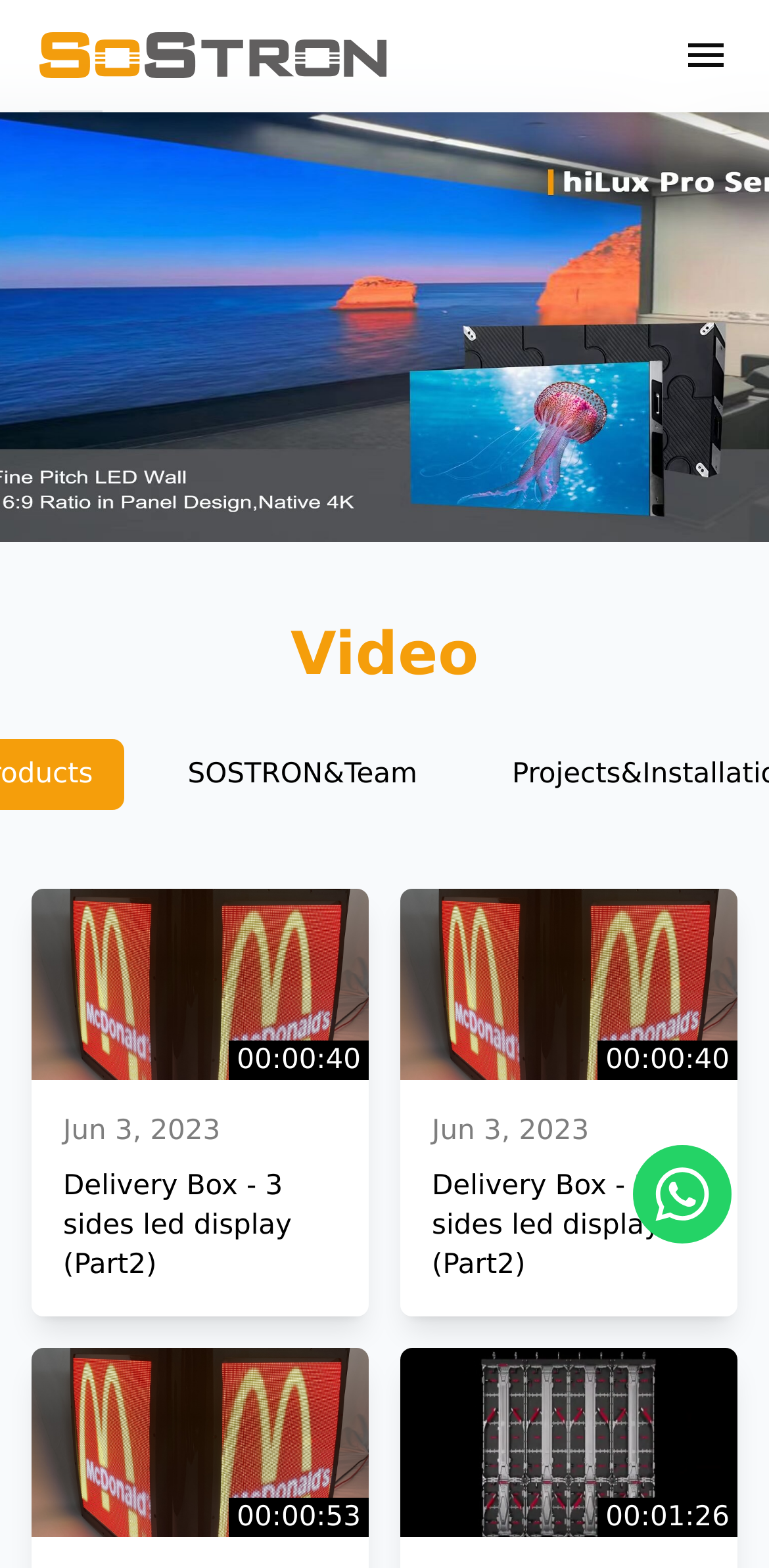How many buttons are there on the webpage?
Based on the image, give a one-word or short phrase answer.

2